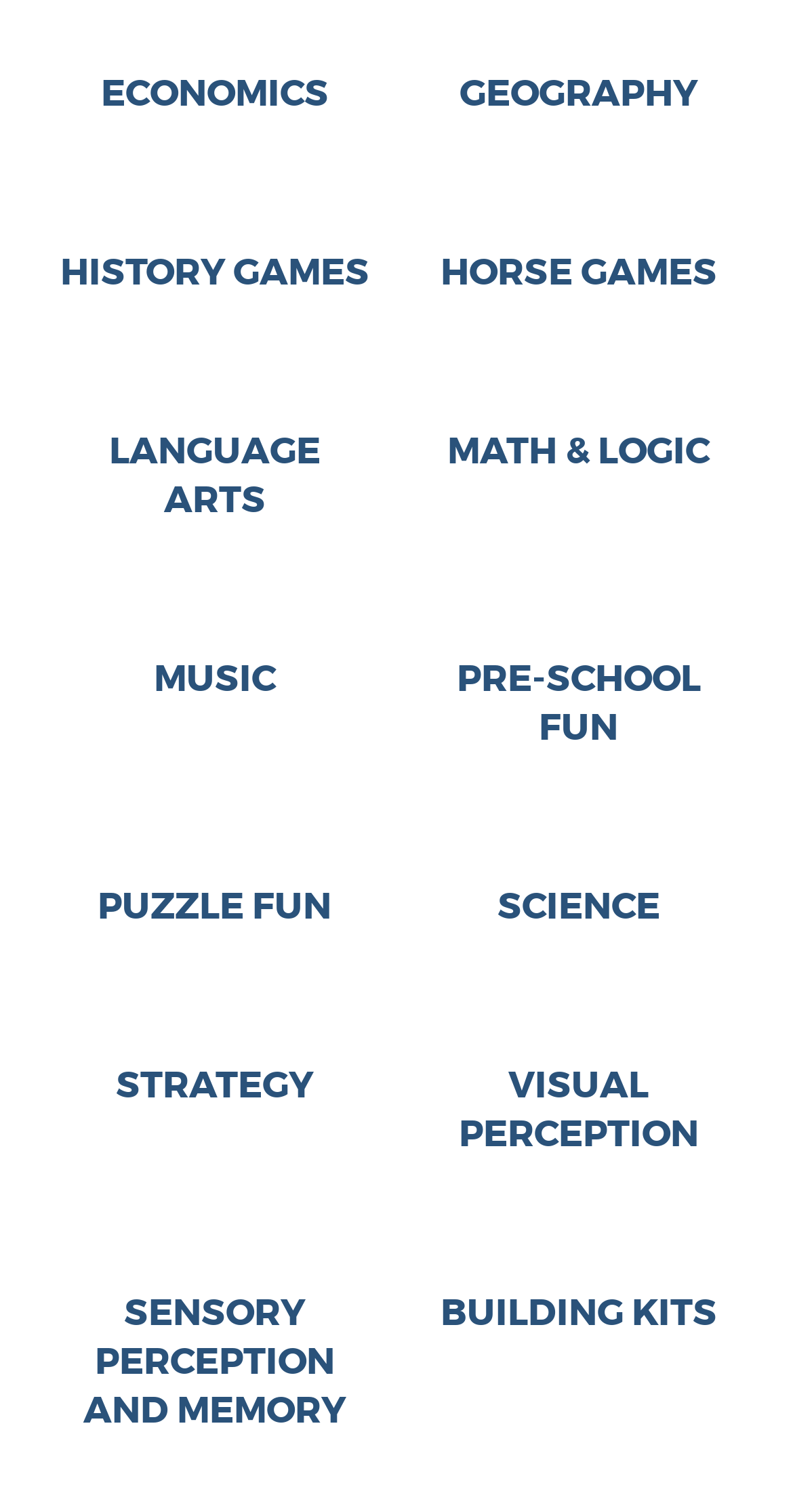What is the category located at the top-left corner of the webpage?
Provide a detailed and extensive answer to the question.

I analyzed the bounding box coordinates of each element and found that the element with the smallest y1 value is the link 'ECONOMICS', which means it is located at the top-left corner of the webpage.